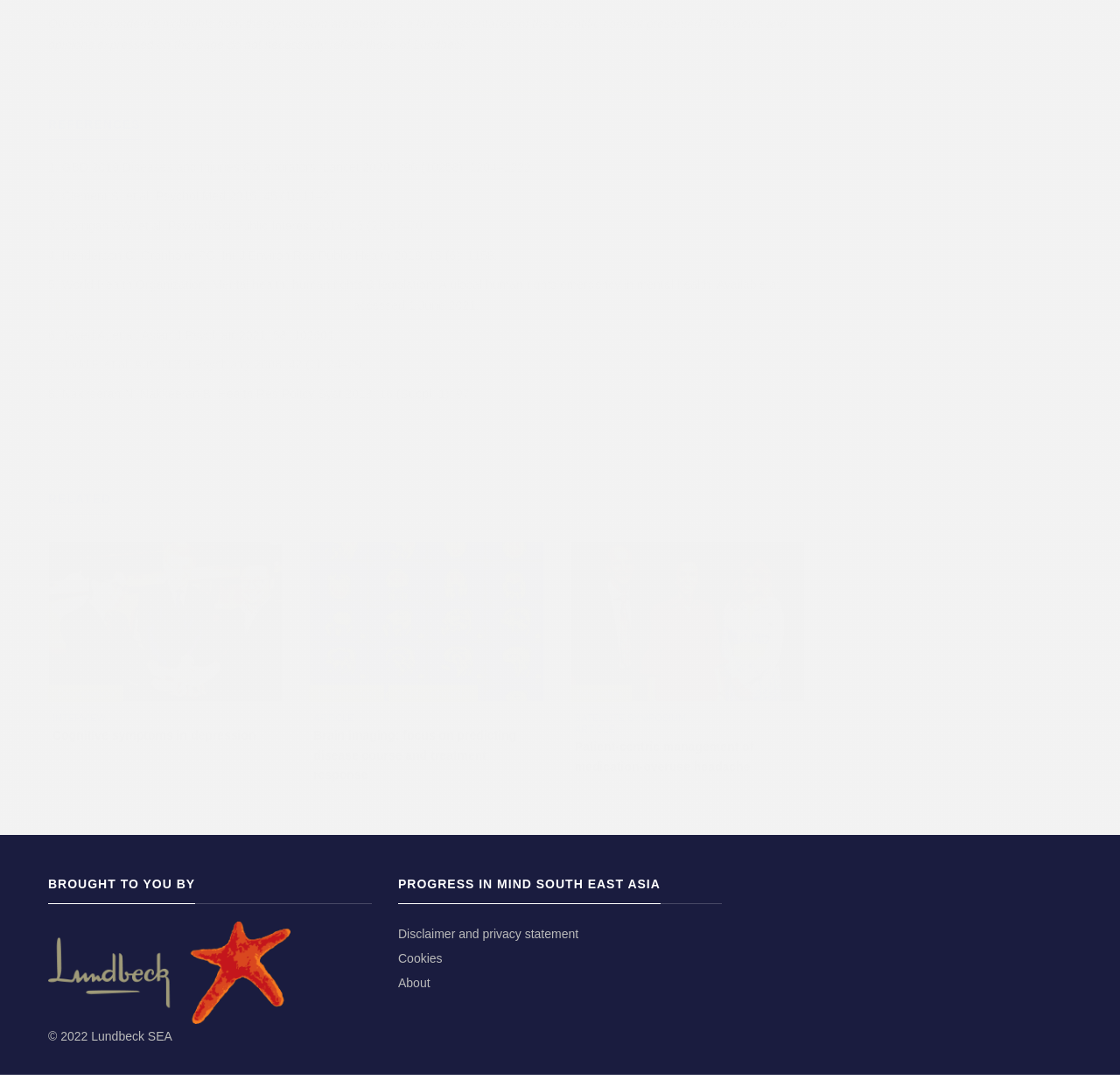What is the copyright year of this website?
Based on the image, answer the question with as much detail as possible.

The copyright year is mentioned at the bottom of the page, along with the company name Lundbeck SEA.